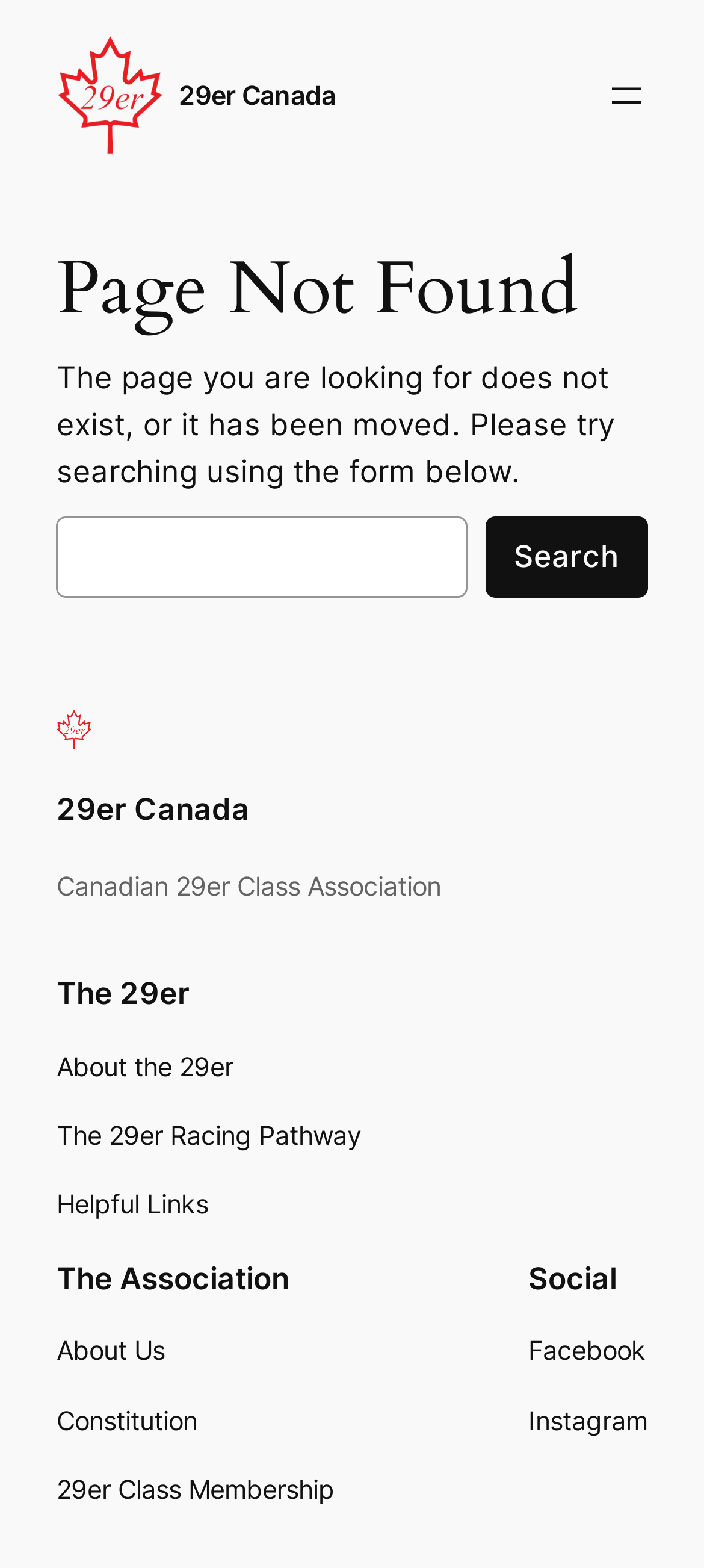Can you extract the primary headline text from the webpage?

Page Not Found